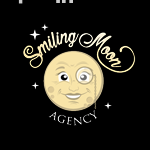What is written below the moon character?
Using the visual information, reply with a single word or short phrase.

AGENCY